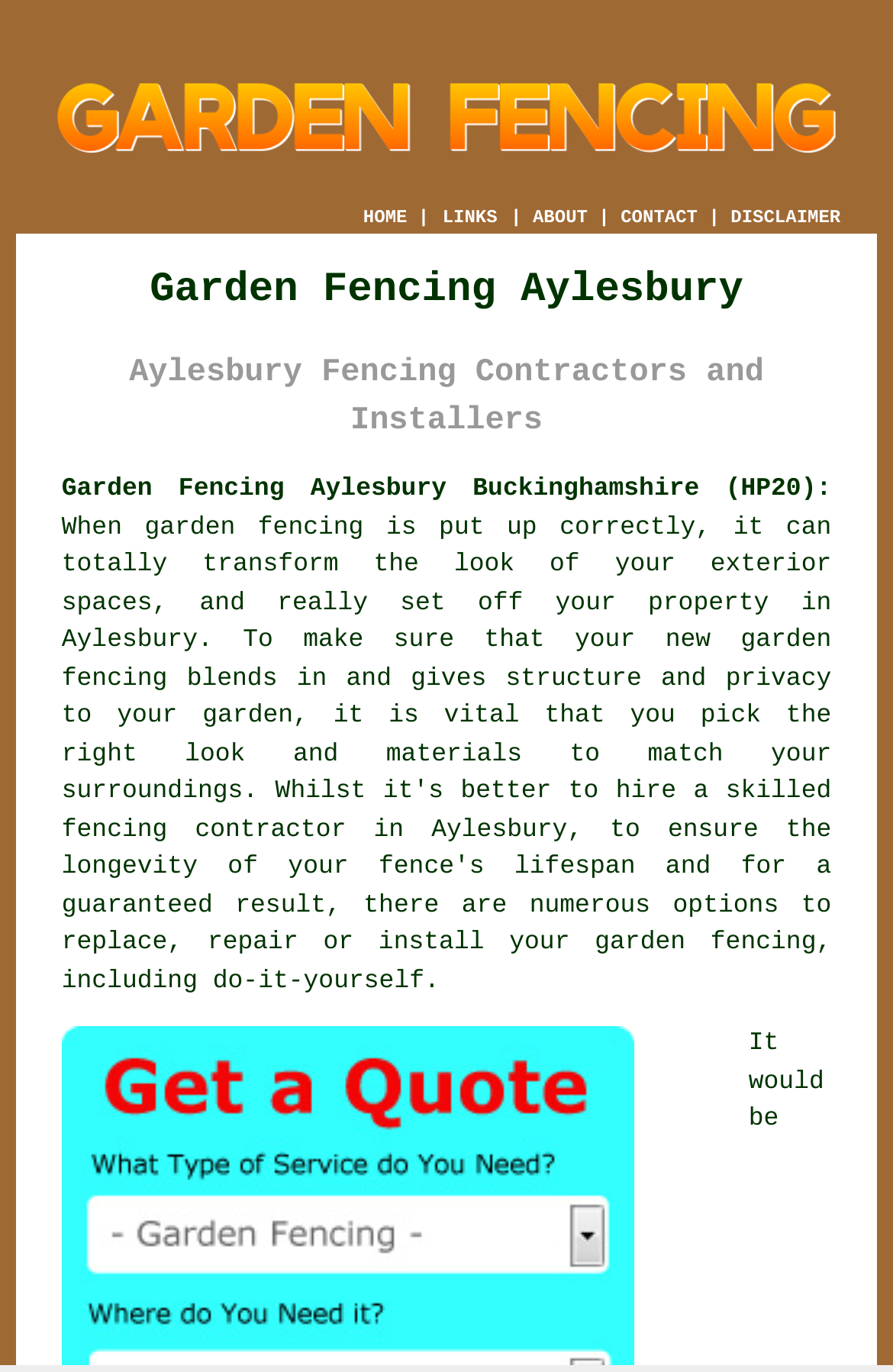Please specify the bounding box coordinates of the clickable section necessary to execute the following command: "Click the CONTACT link".

[0.695, 0.152, 0.781, 0.167]